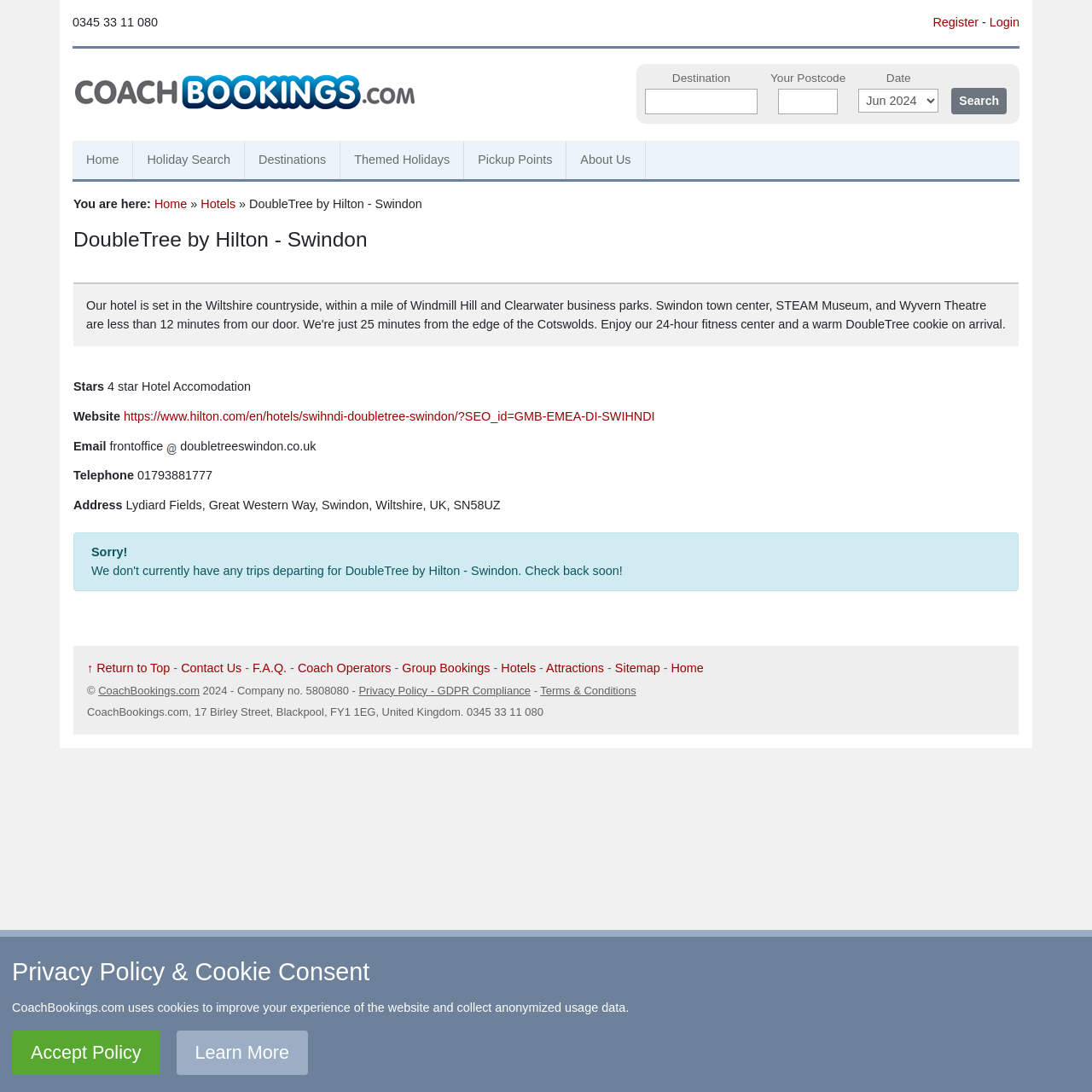What is the current hotel being displayed?
Using the picture, provide a one-word or short phrase answer.

DoubleTree by Hilton - Swindon